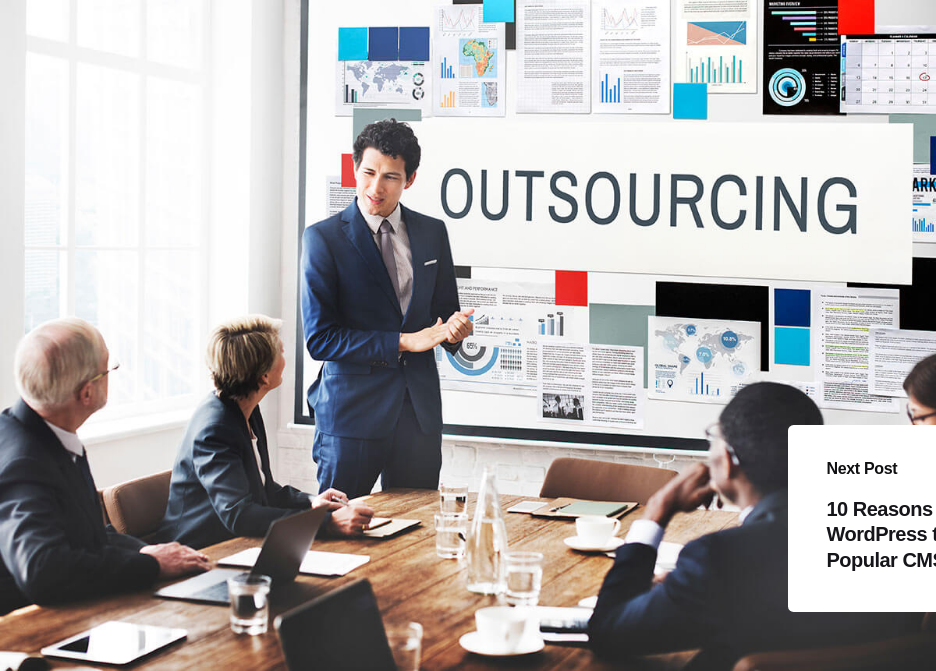Provide a one-word or short-phrase answer to the question:
What is the purpose of the charts and graphs?

To support points